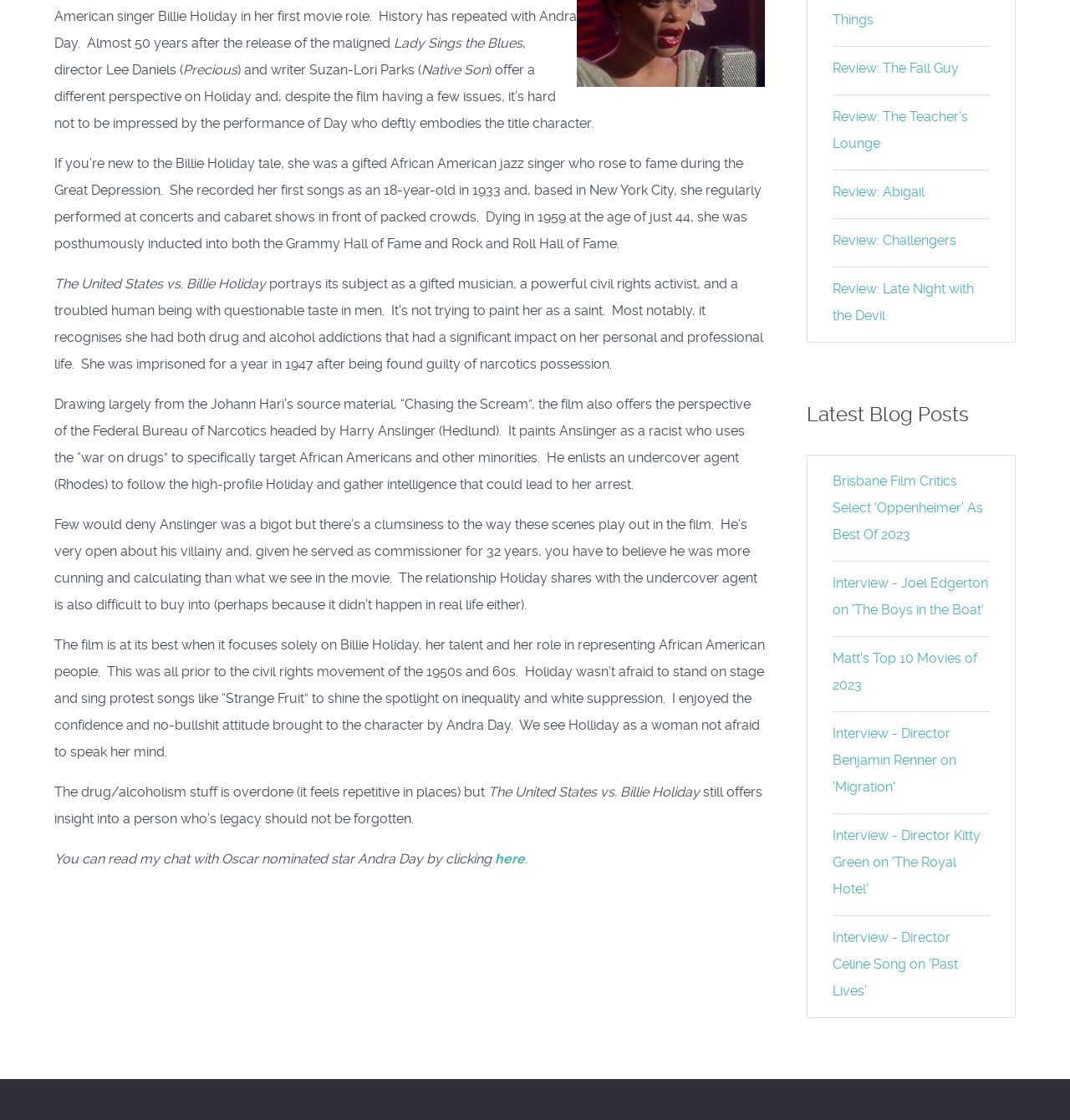Using floating point numbers between 0 and 1, provide the bounding box coordinates in the format (top-left x, top-left y, bottom-right x, bottom-right y). Locate the UI element described here: here

[0.462, 0.76, 0.491, 0.774]